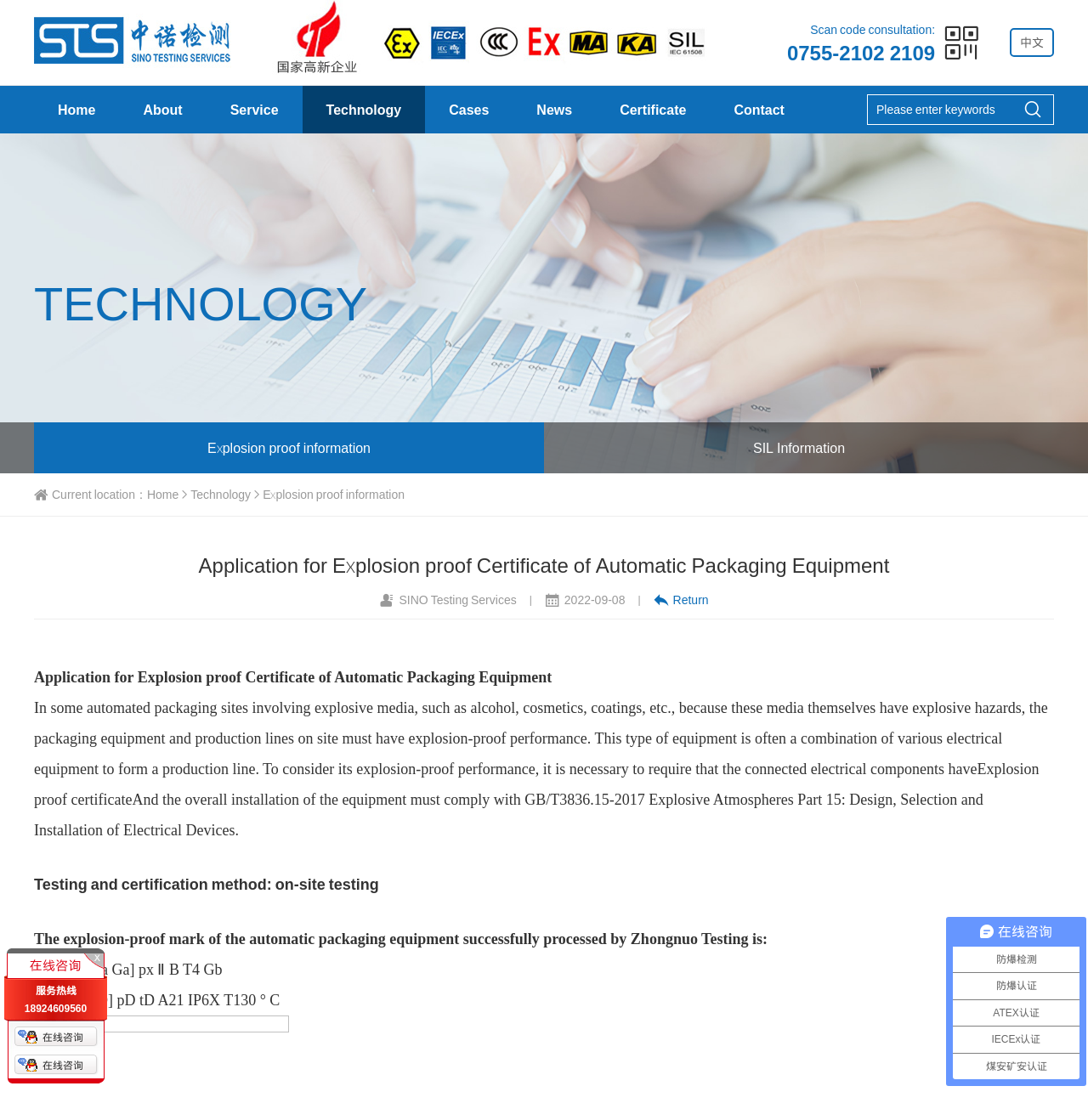Pinpoint the bounding box coordinates of the area that should be clicked to complete the following instruction: "Click the 'Certificate' link". The coordinates must be given as four float numbers between 0 and 1, i.e., [left, top, right, bottom].

[0.548, 0.077, 0.653, 0.119]